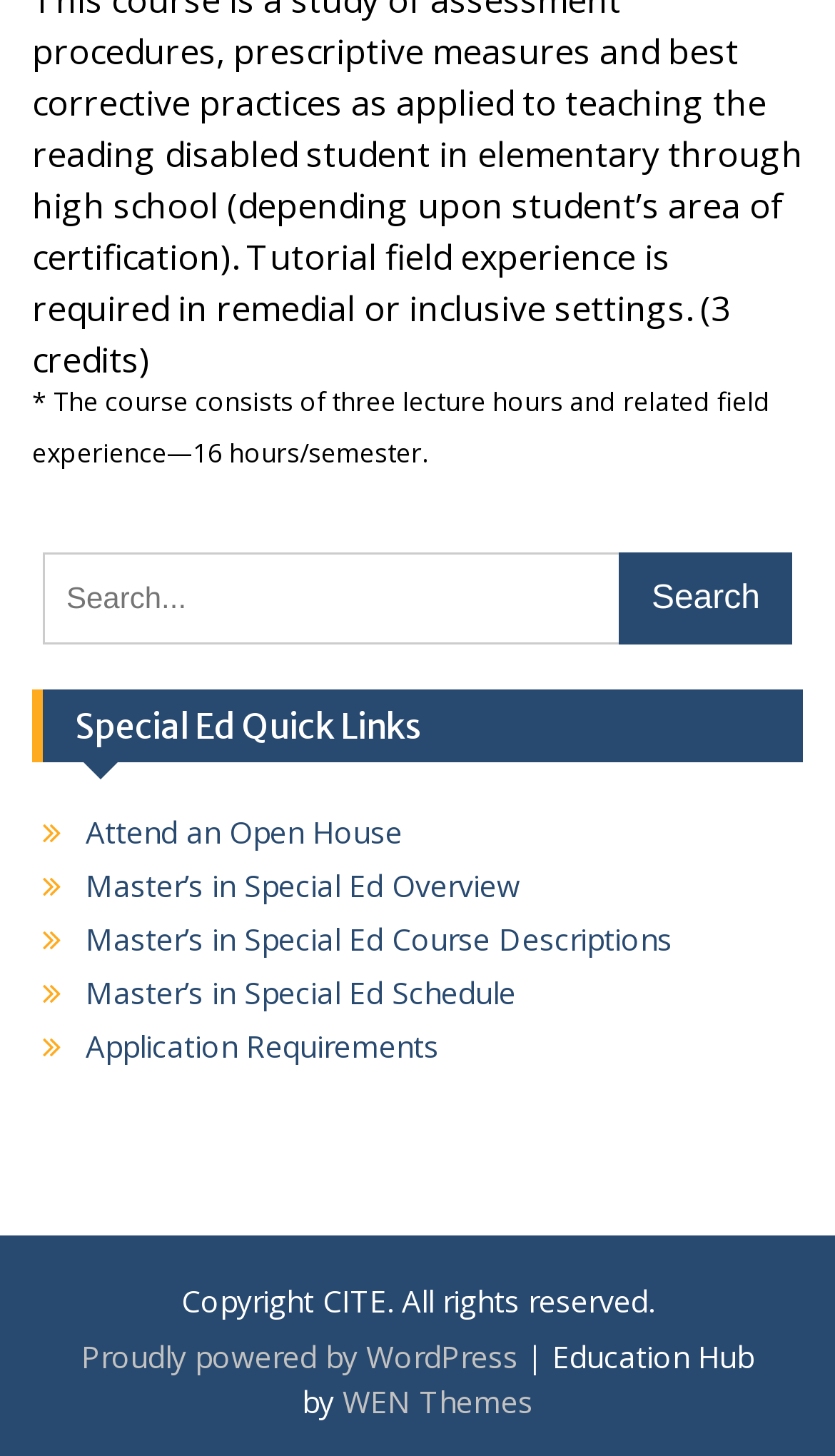Give a short answer using one word or phrase for the question:
What is the theme provider?

WEN Themes